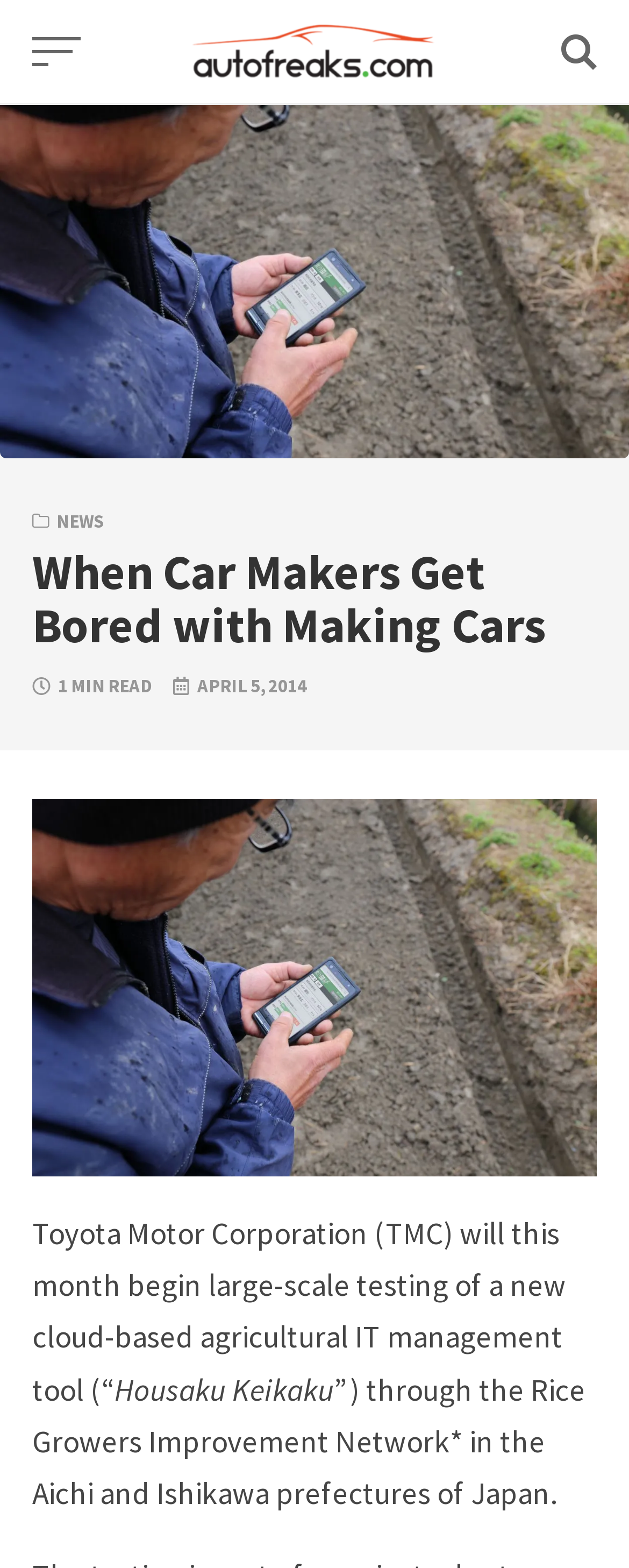What is the name of the agricultural IT management tool?
Using the details shown in the screenshot, provide a comprehensive answer to the question.

I found the answer by reading the text in the article, specifically the sentence 'Toyota Motor Corporation (TMC) will this month begin large-scale testing of a new cloud-based agricultural IT management tool (“Housaku Keikaku”)...' which mentions the tool's name.